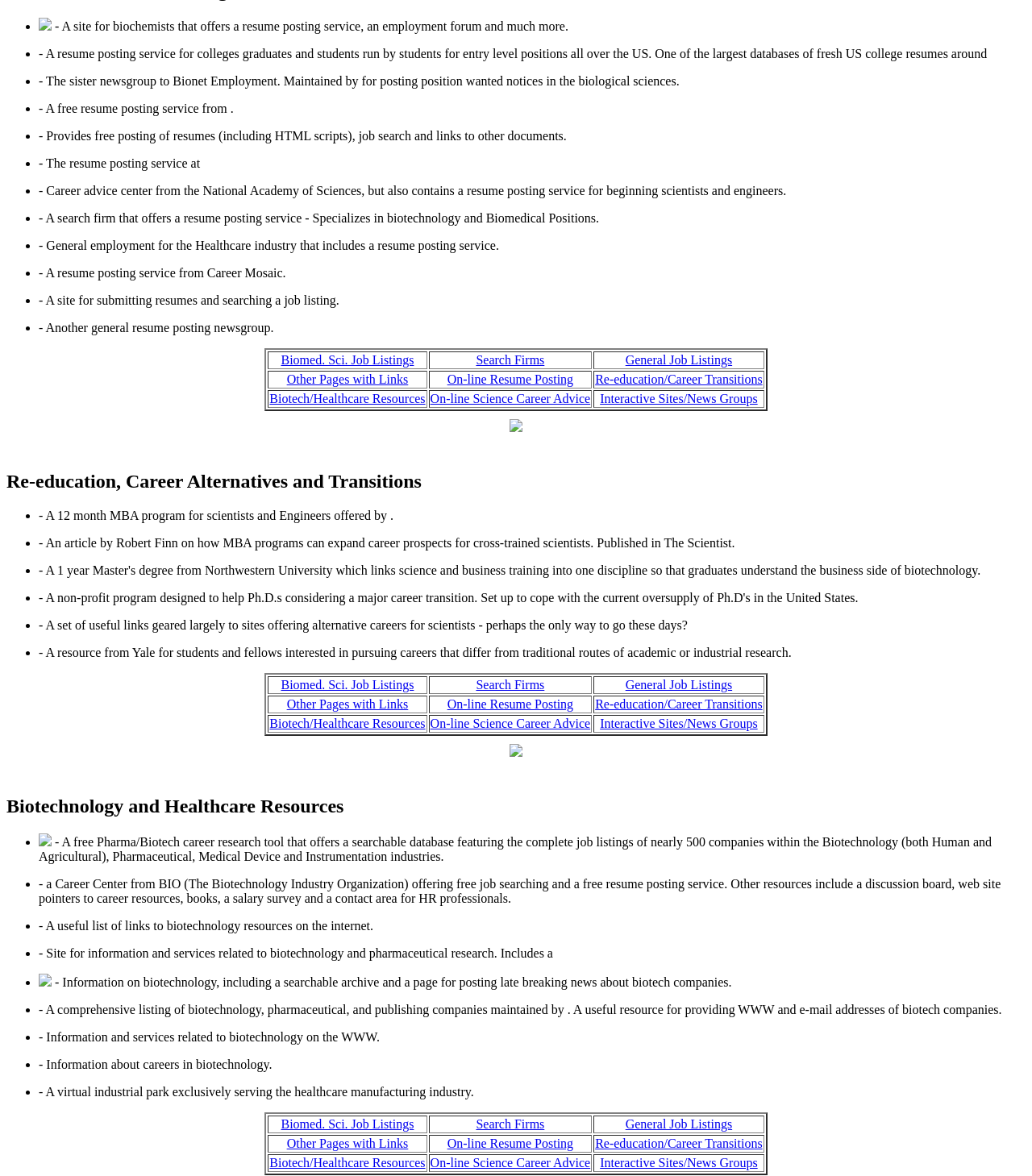Using the description: "Biotechnology", identify the bounding box of the corresponding UI element in the screenshot.

[0.006, 0.676, 0.12, 0.694]